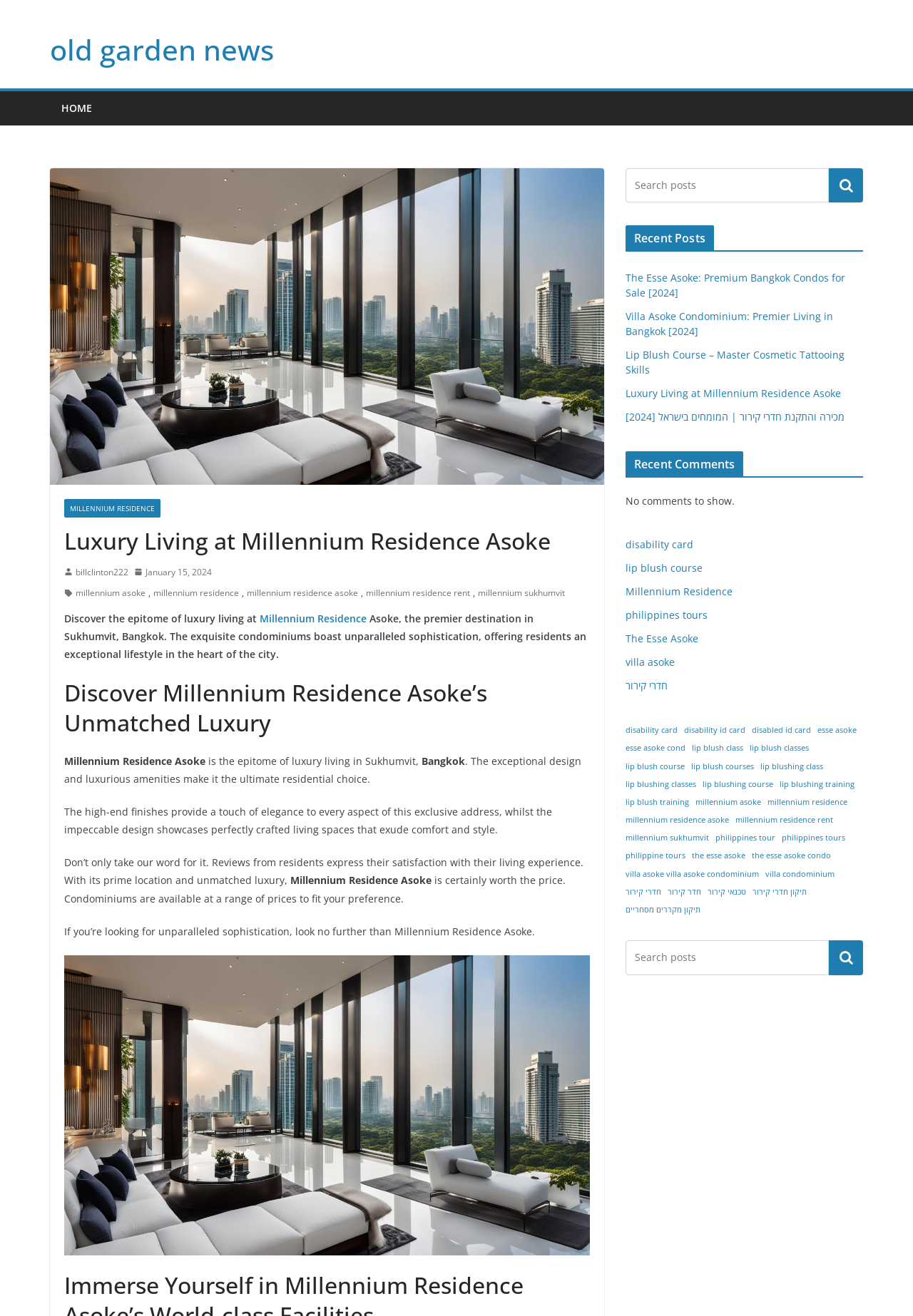Locate the bounding box coordinates for the element described below: "philippines tours". The coordinates must be four float values between 0 and 1, formatted as [left, top, right, bottom].

[0.856, 0.632, 0.926, 0.642]